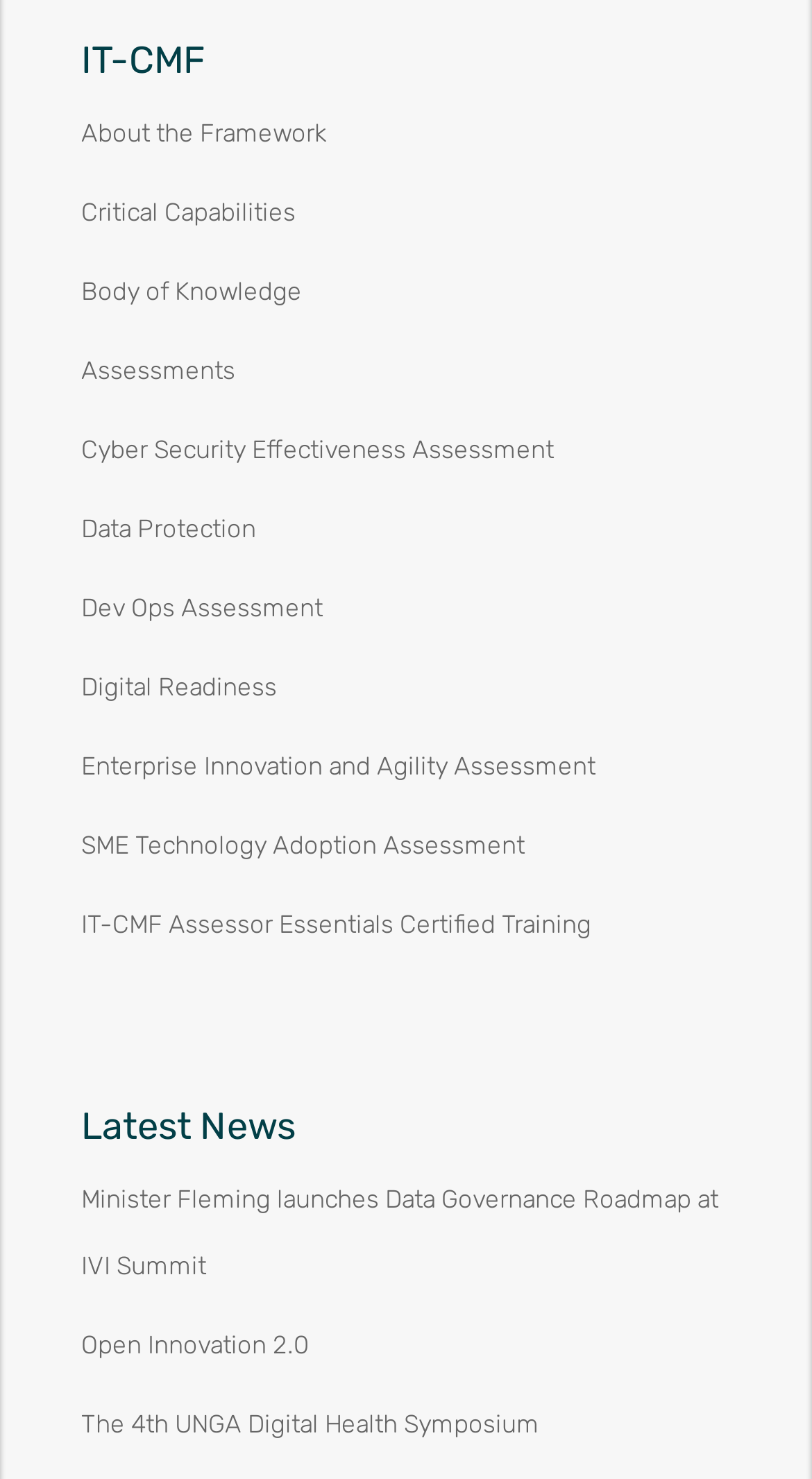Review the image closely and give a comprehensive answer to the question: What is the topic of the first news article?

The first news article is titled 'Minister Fleming launches Data Governance Roadmap at IVI Summit', which suggests that the topic of the article is the launch of a Data Governance Roadmap.